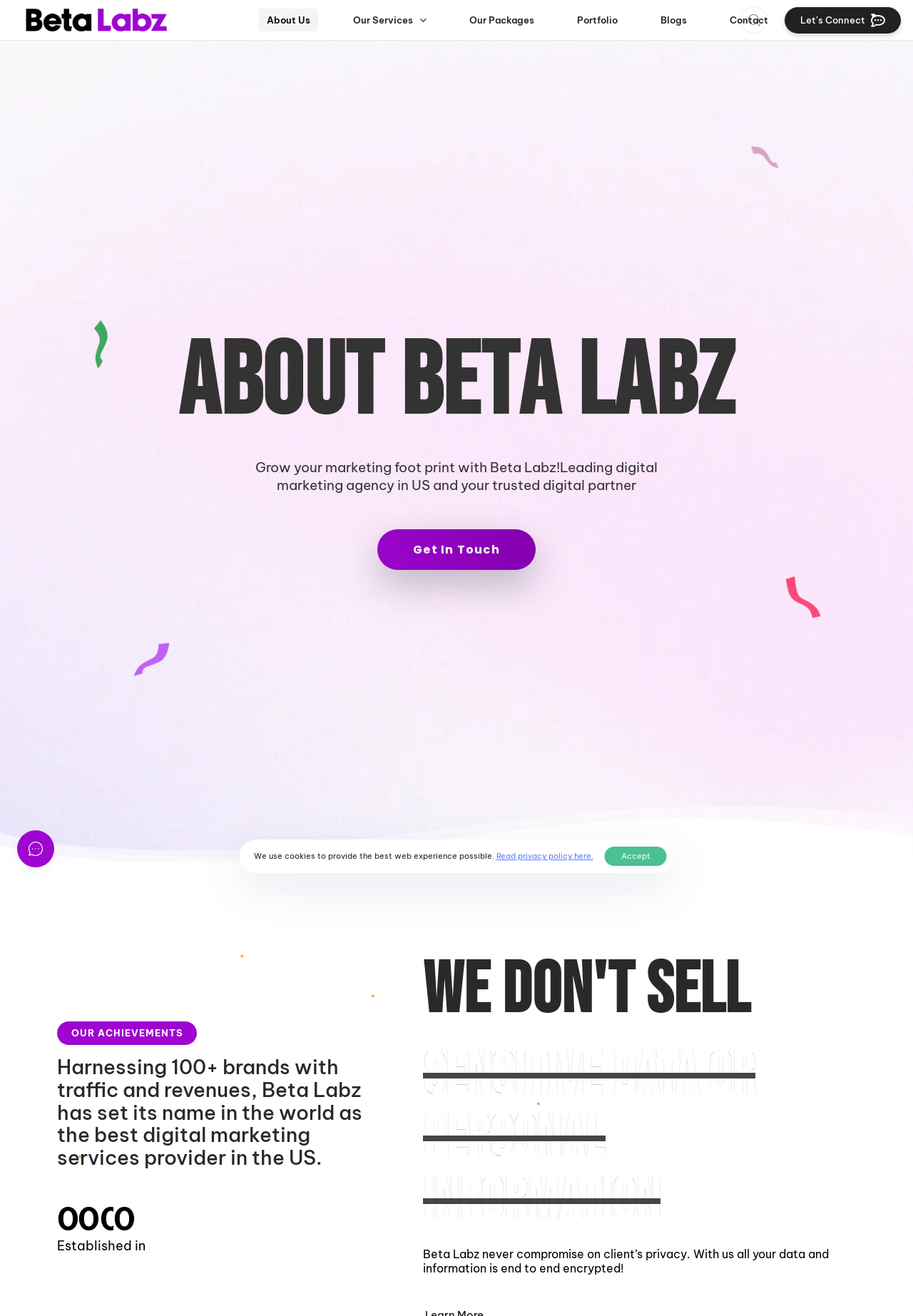Can you look at the image and give a comprehensive answer to the question:
How many brands has Beta Labz worked with?

The number of brands Beta Labz has worked with can be found in the section 'OUR ACHIEVEMENTS' which states that they have 'harnessing 100+ brands with traffic and revenues'.